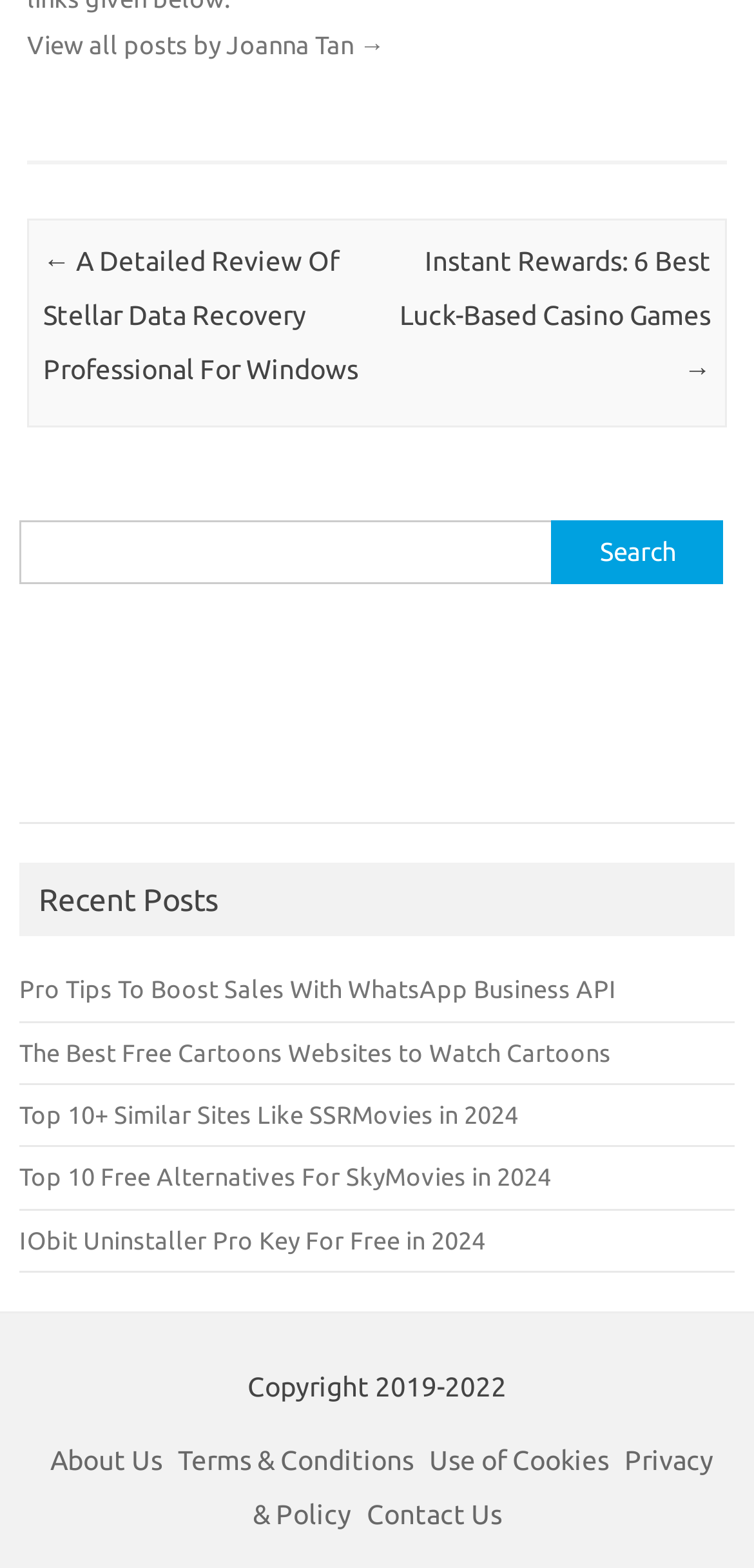What is the purpose of the search bar?
Please look at the screenshot and answer using one word or phrase.

To search for posts